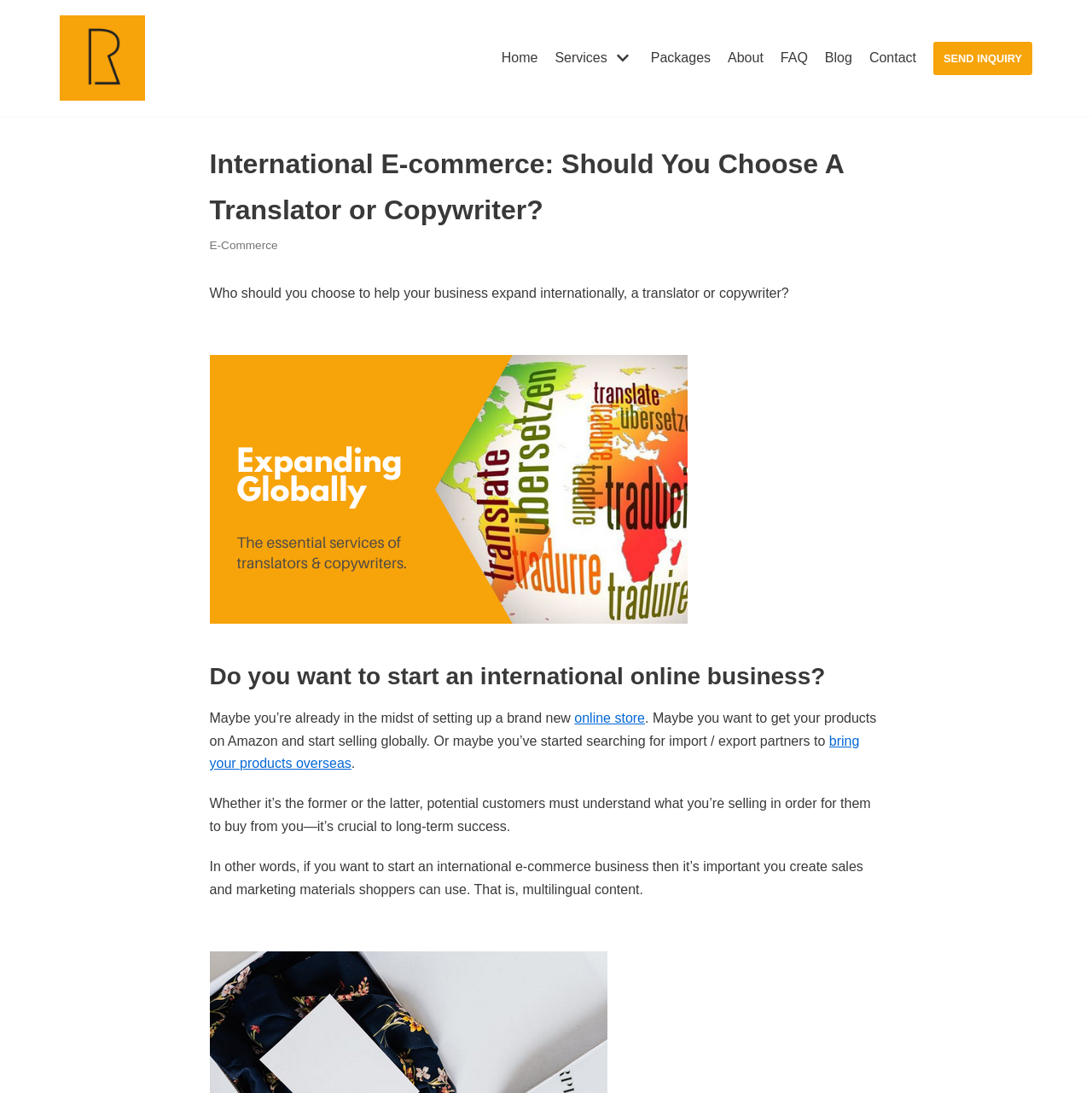What is the importance of sales and marketing materials?
Based on the image, answer the question with a single word or brief phrase.

For long-term success